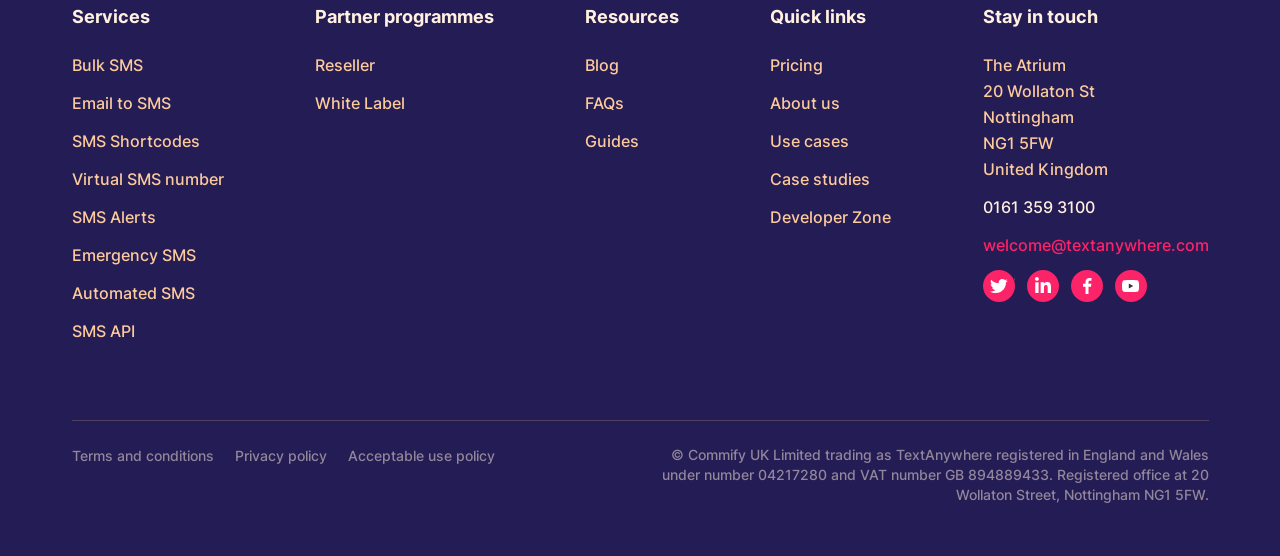Respond concisely with one word or phrase to the following query:
What is the phone number mentioned in the 'Stay in touch' section?

0161 359 3100